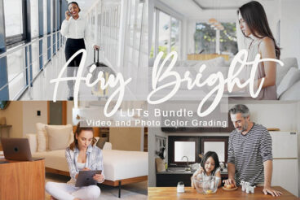Use a single word or phrase to answer the question:
What is the purpose of the Airy Bright LUTs Bundle?

Enhancing visual storytelling